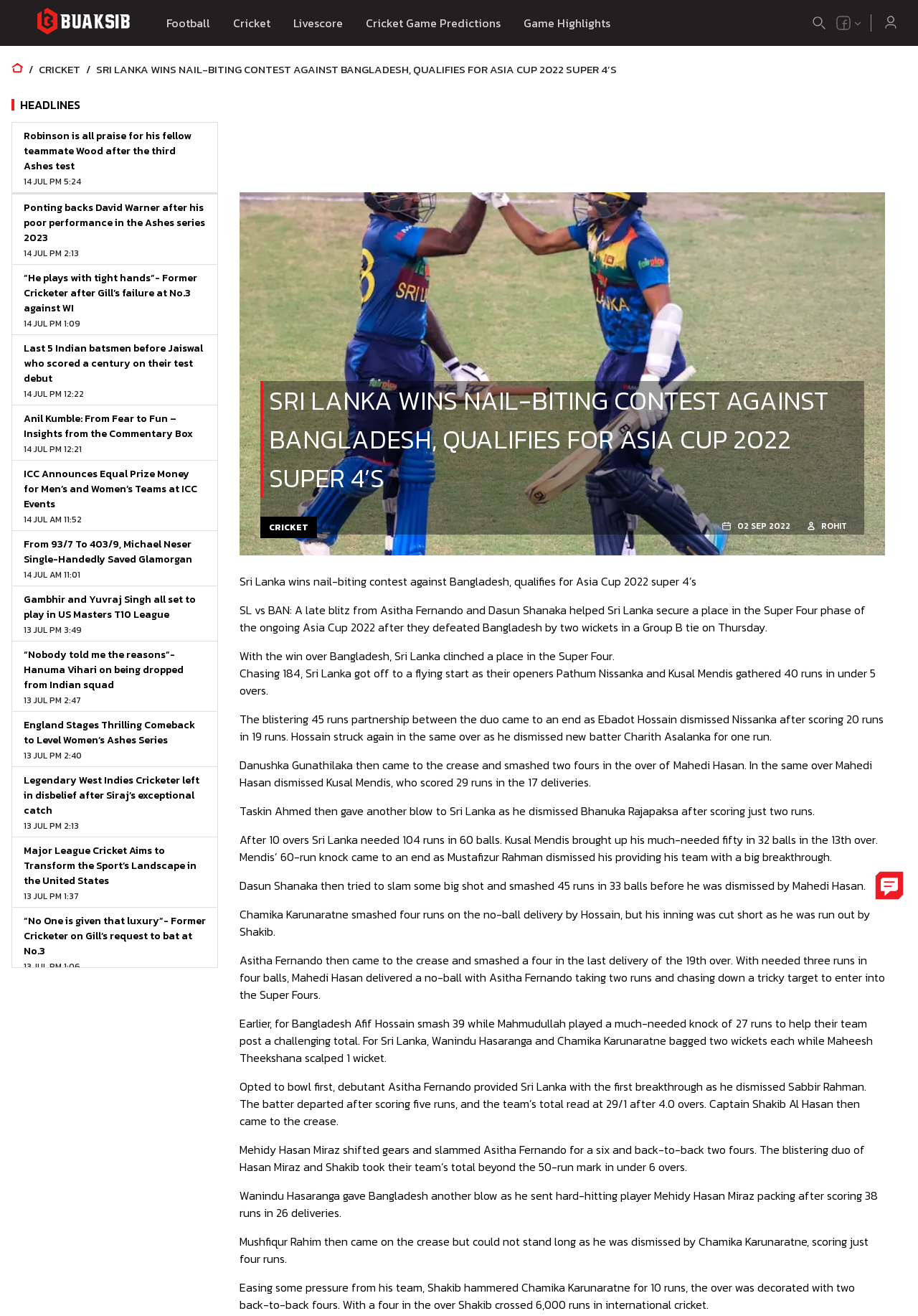Predict the bounding box coordinates of the area that should be clicked to accomplish the following instruction: "Click on the 'Game Highlights' link". The bounding box coordinates should consist of four float numbers between 0 and 1, i.e., [left, top, right, bottom].

[0.558, 0.011, 0.677, 0.024]